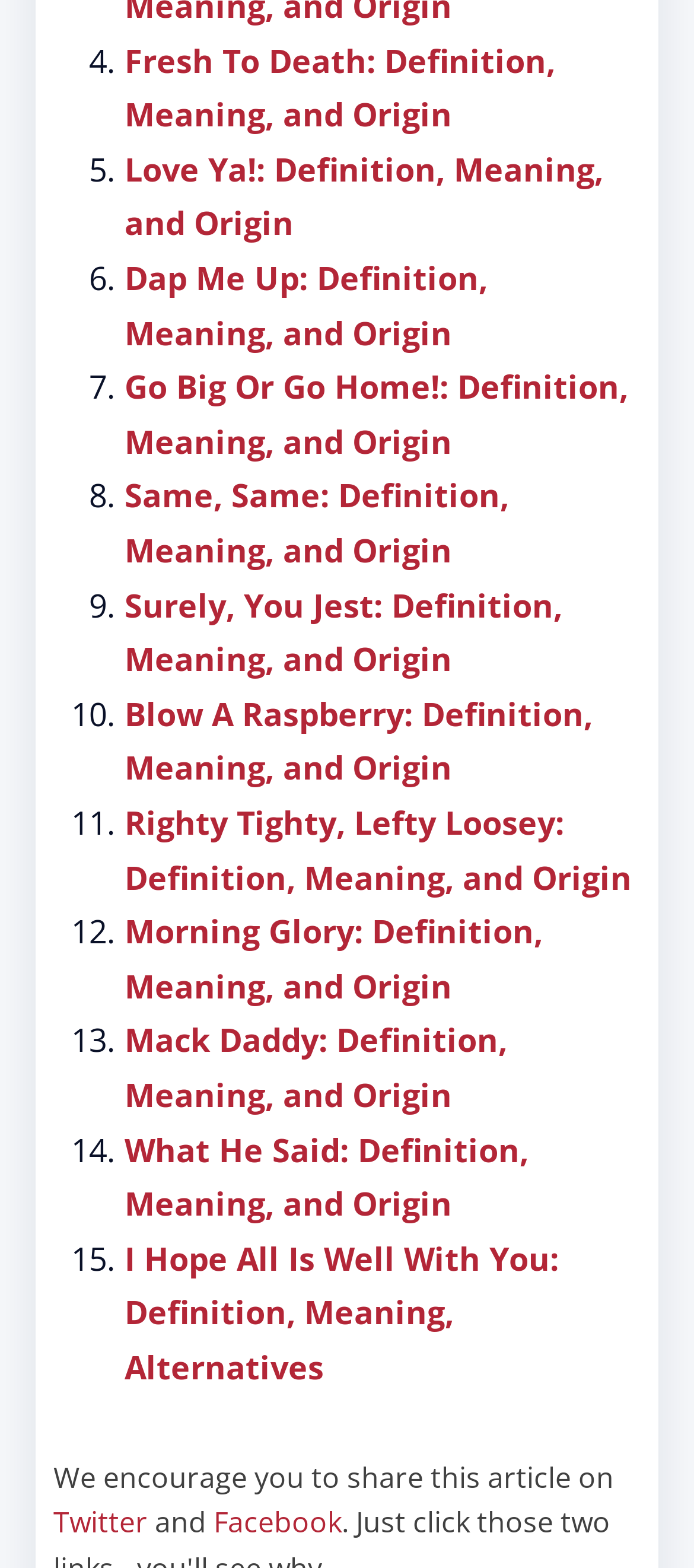Given the following UI element description: "Facebook", find the bounding box coordinates in the webpage screenshot.

[0.308, 0.958, 0.492, 0.983]